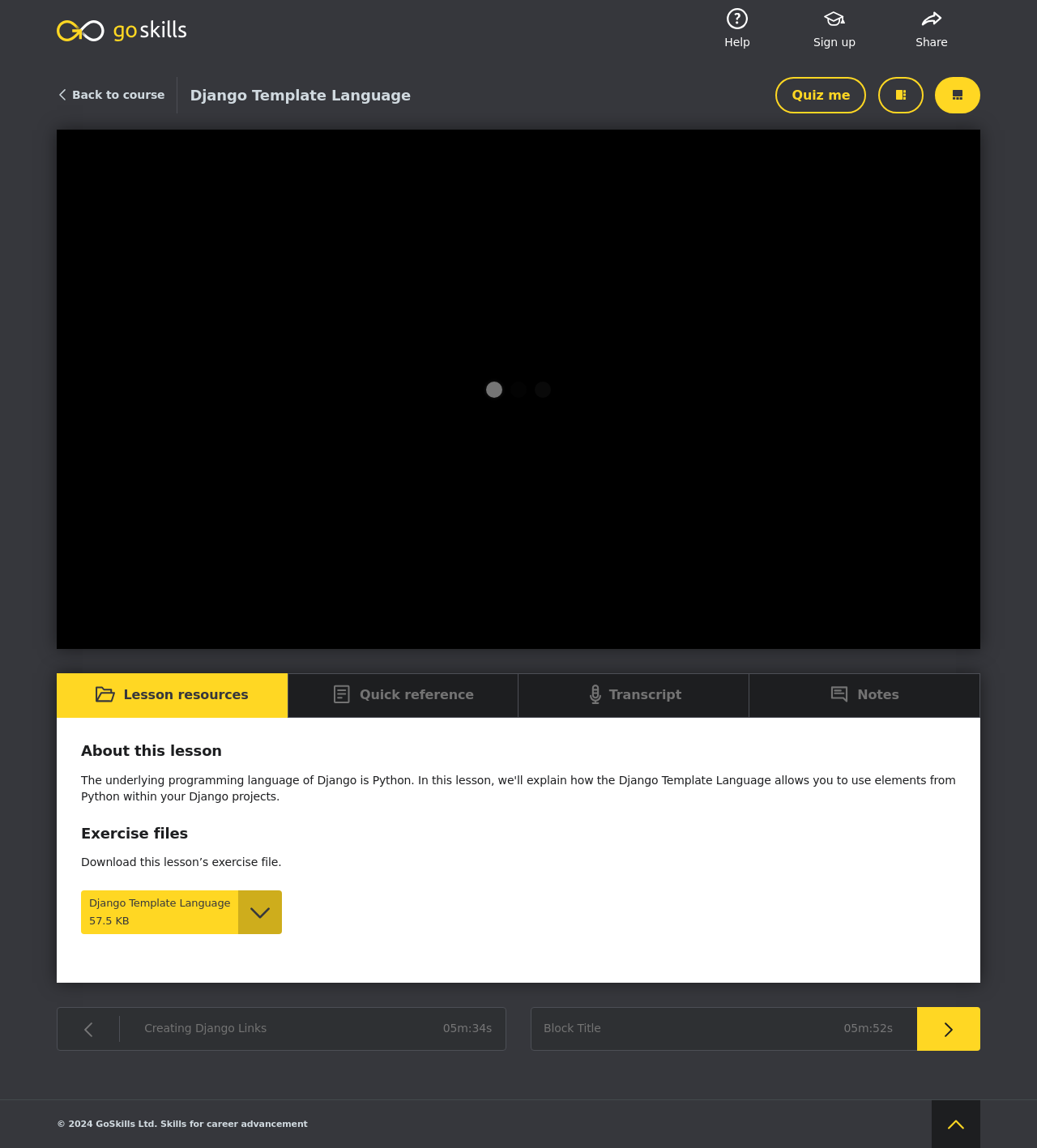Identify the coordinates of the bounding box for the element that must be clicked to accomplish the instruction: "Click the SPECIALS icon".

None